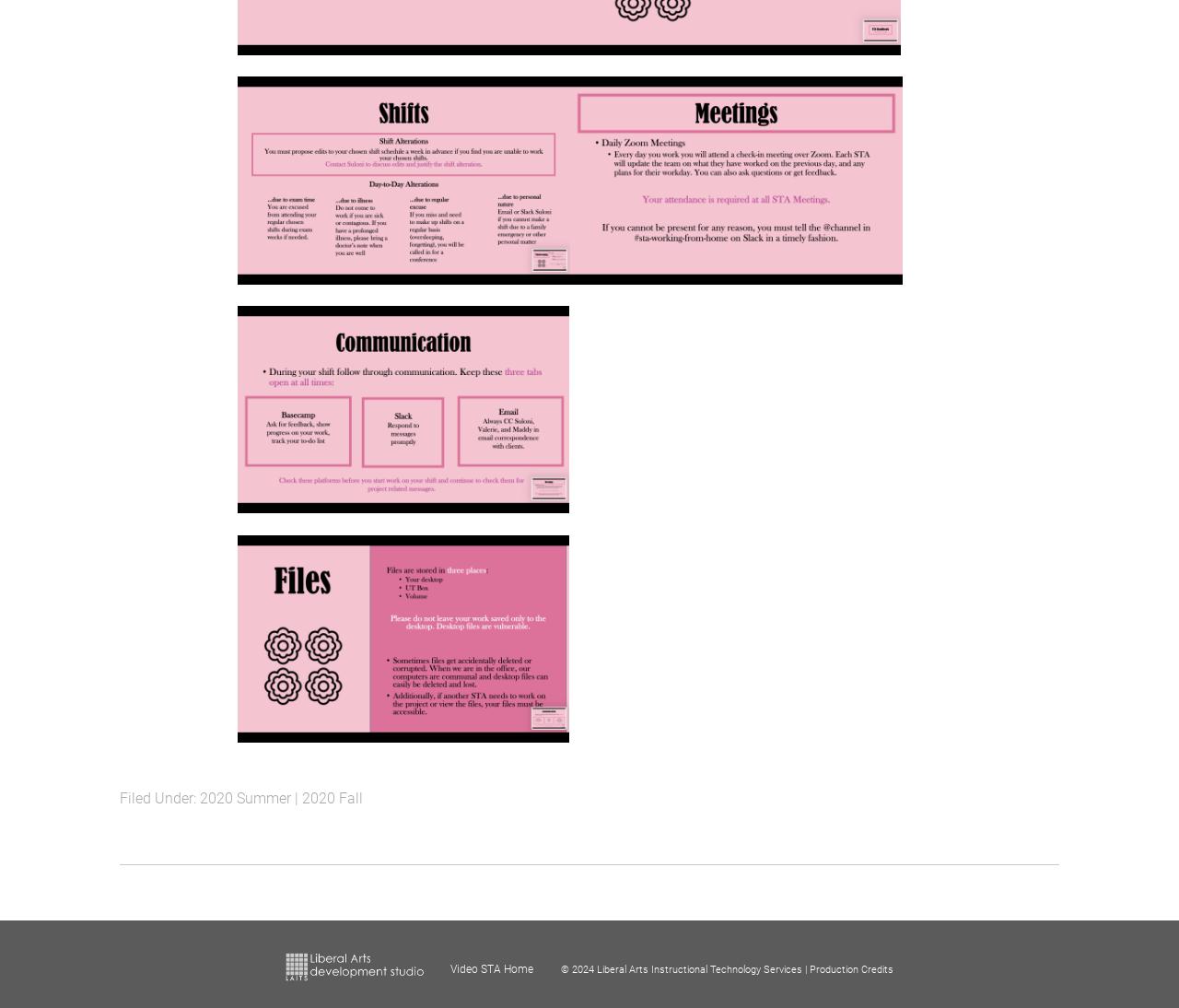Find the bounding box coordinates for the UI element that matches this description: "2020 Summer | 2020 Fall".

[0.17, 0.783, 0.308, 0.801]